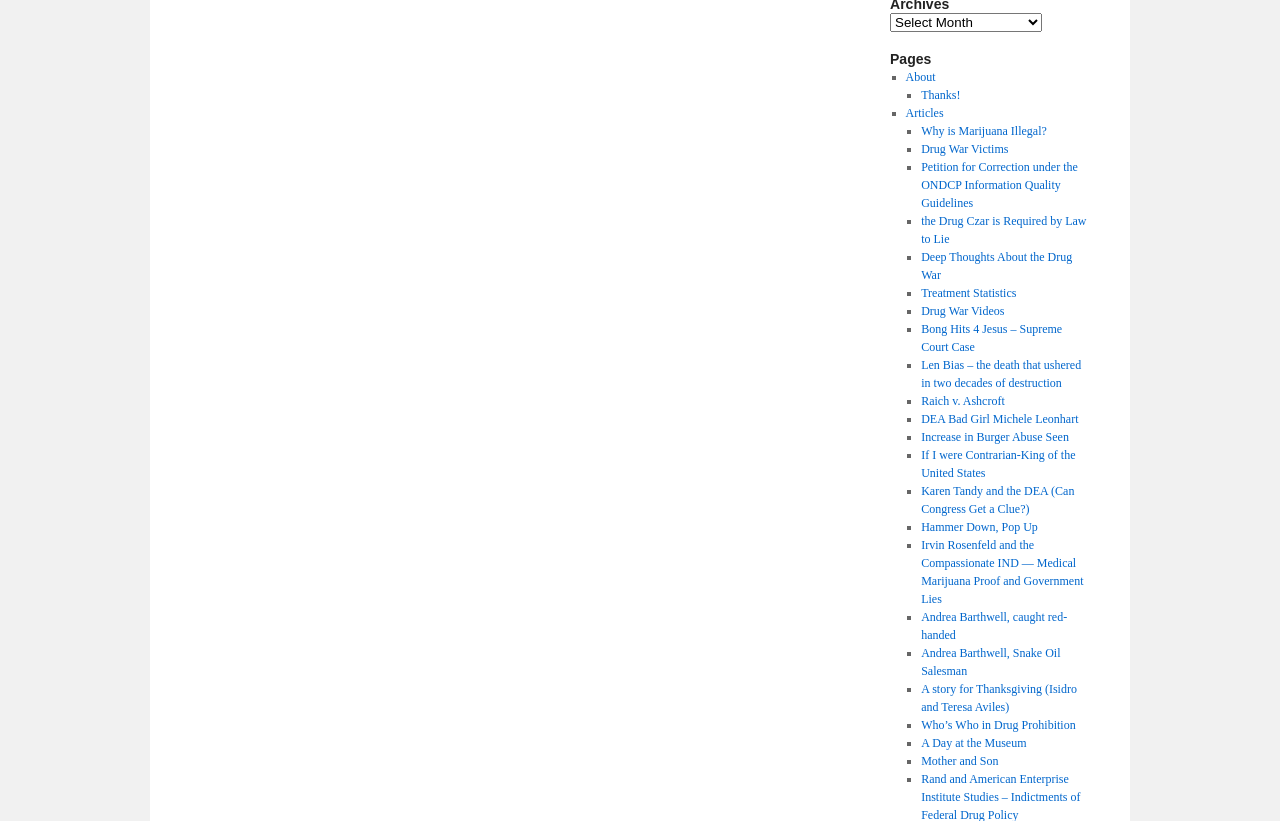What is the main topic of this webpage?
Please give a detailed and thorough answer to the question, covering all relevant points.

Based on the links and content on the webpage, it appears to be focused on the drug war, with topics such as marijuana legalization, drug policy, and related news and opinions.